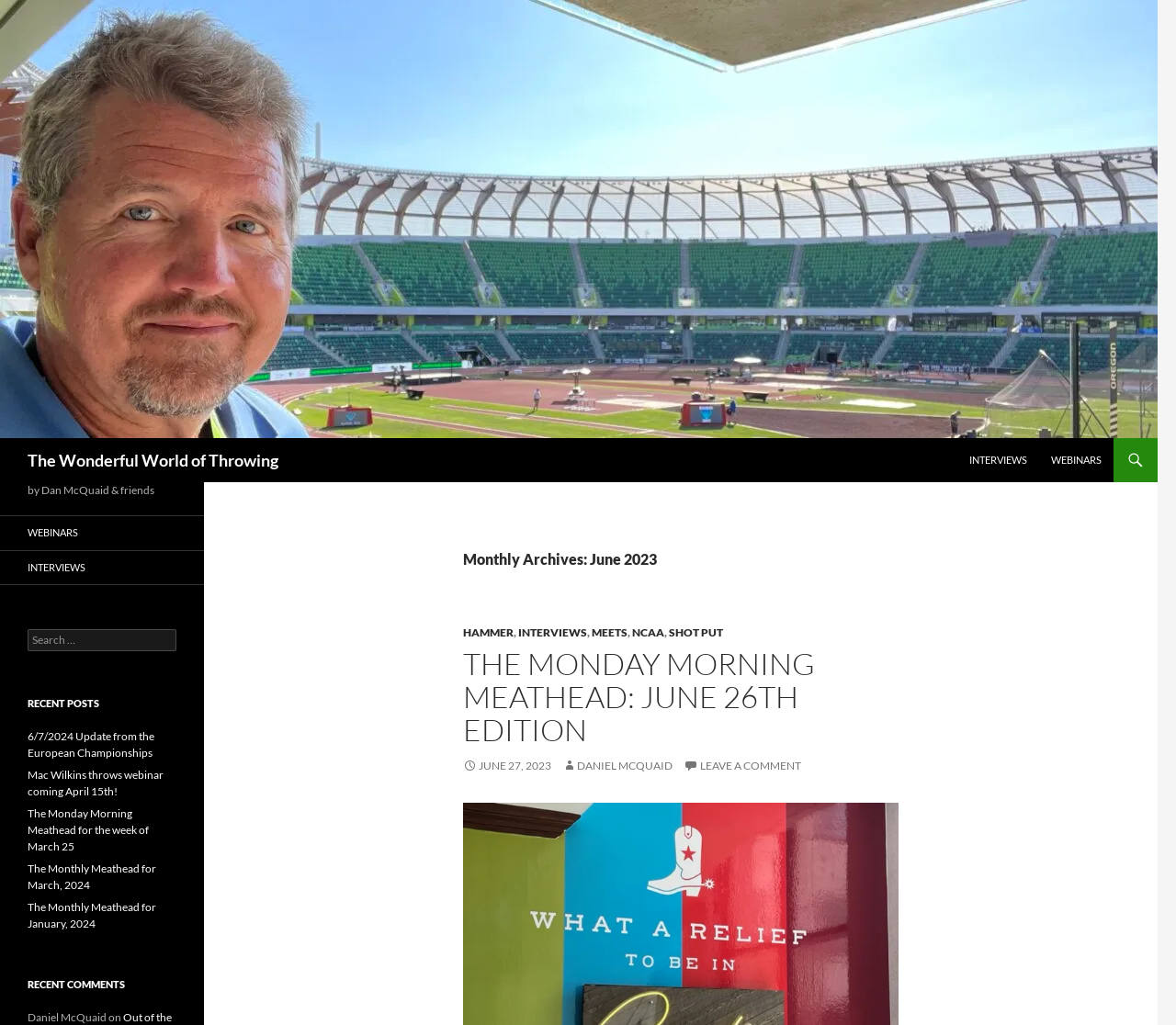Identify the bounding box coordinates of the clickable region required to complete the instruction: "Search for something". The coordinates should be given as four float numbers within the range of 0 and 1, i.e., [left, top, right, bottom].

[0.023, 0.614, 0.15, 0.635]